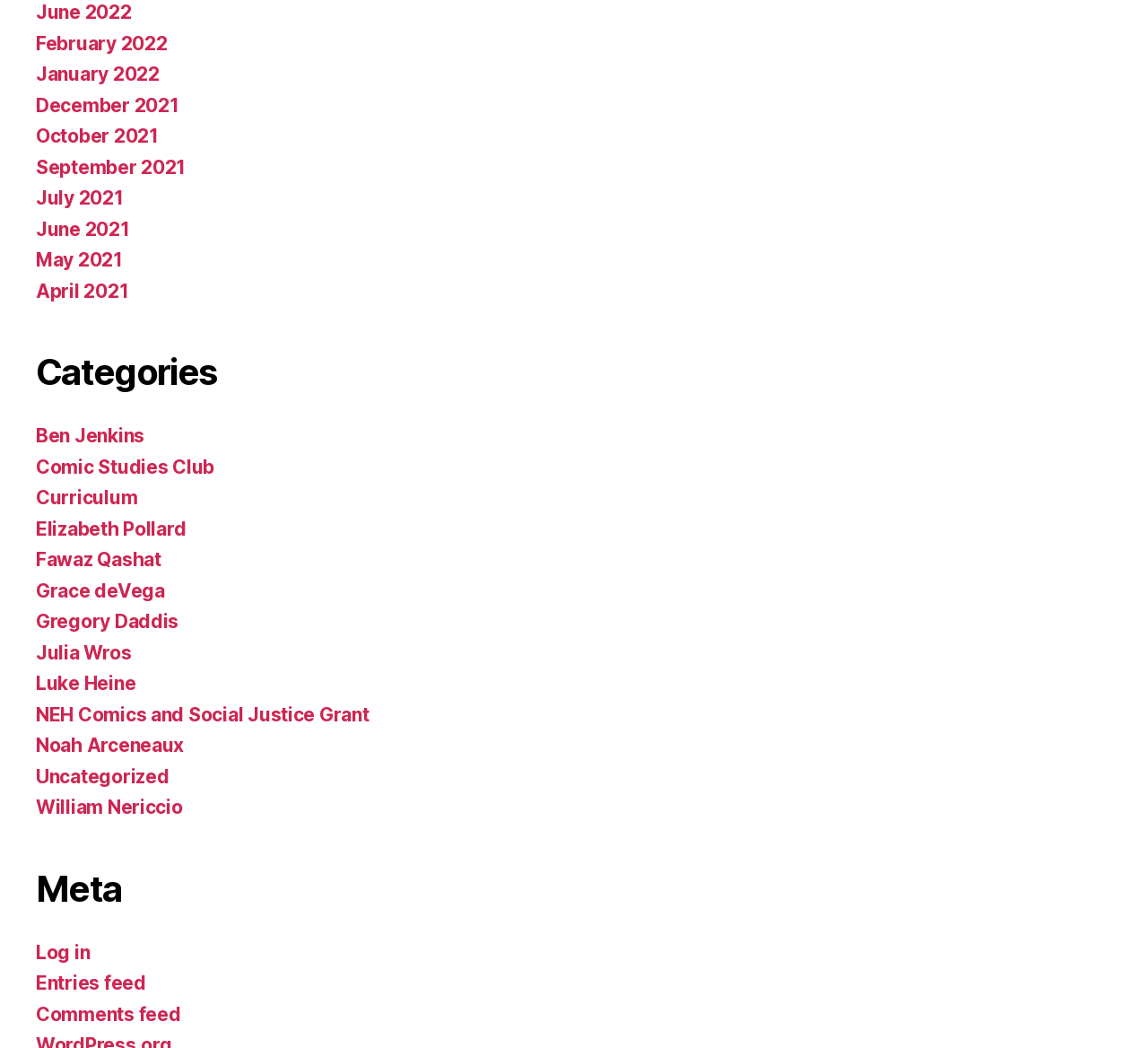What categories are available on the webpage?
From the screenshot, provide a brief answer in one word or phrase.

Ben Jenkins to William Nericcio